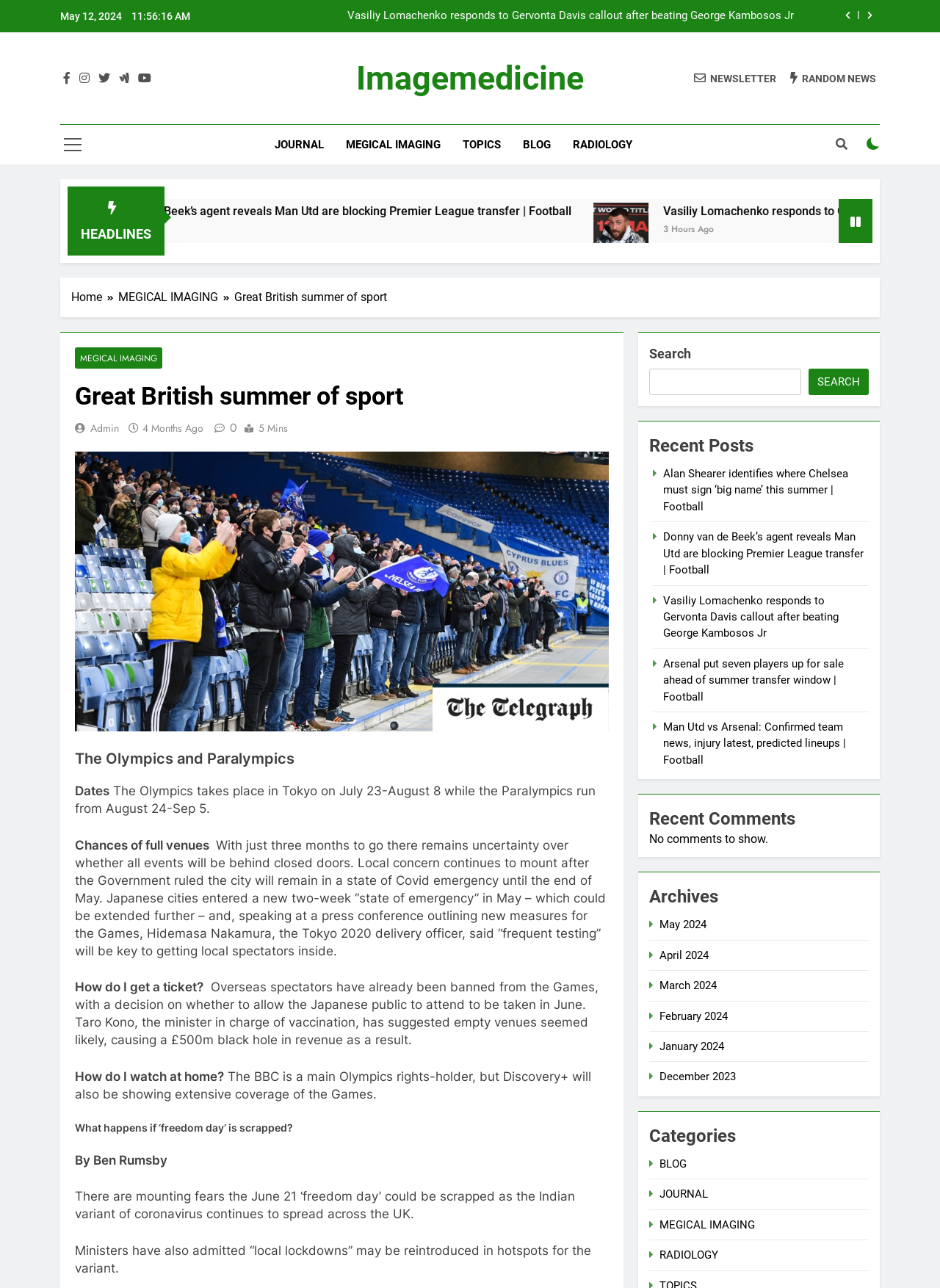Can you pinpoint the bounding box coordinates for the clickable element required for this instruction: "Click on the 'MEGICAL IMAGING' link"? The coordinates should be four float numbers between 0 and 1, i.e., [left, top, right, bottom].

[0.356, 0.097, 0.48, 0.128]